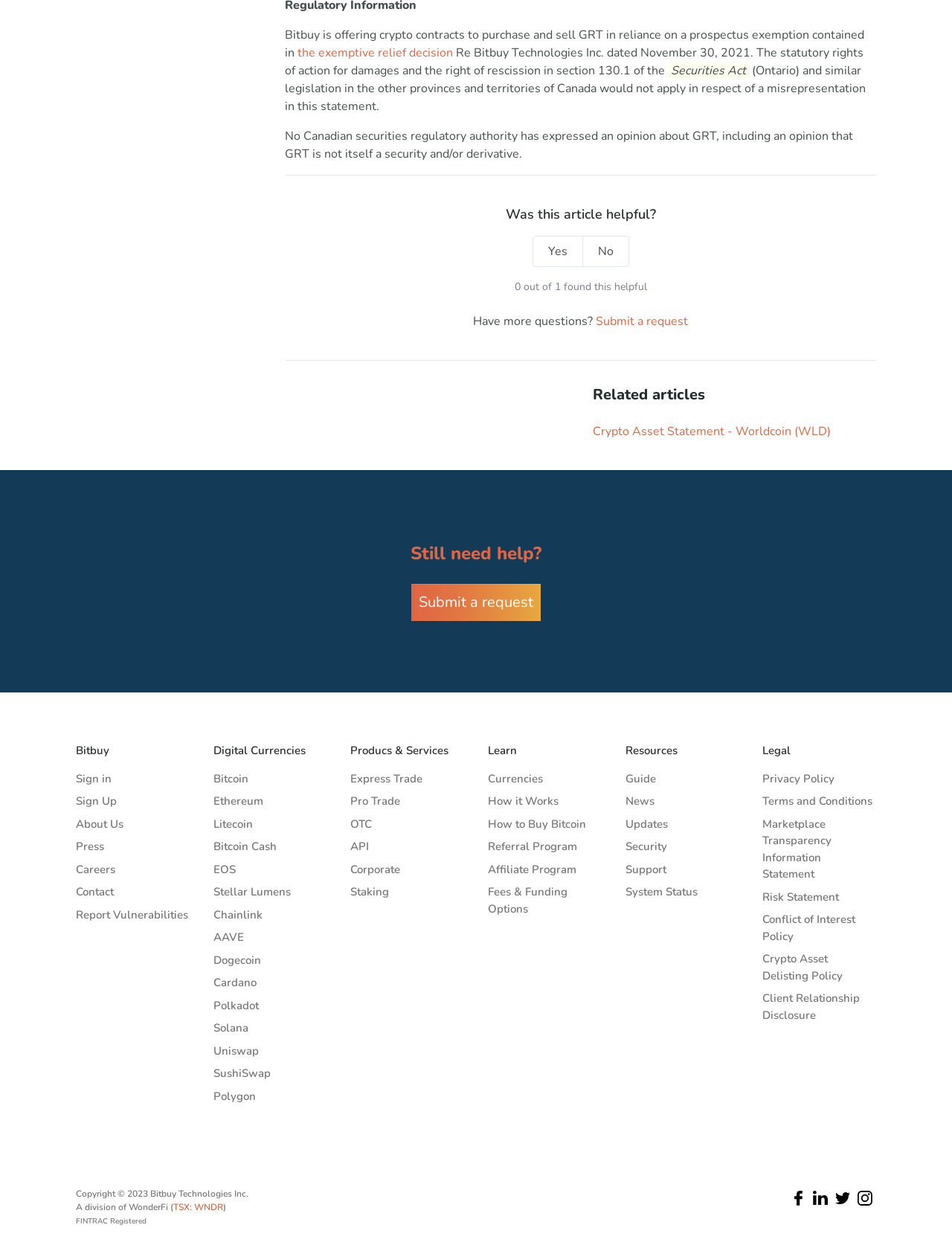What is Bitbuy offering?
Please respond to the question with a detailed and informative answer.

Based on the text 'Bitbuy is offering crypto contracts to purchase and sell GRT in reliance on a prospectus exemption contained in...' at the top of the webpage, it can be inferred that Bitbuy is offering crypto contracts.